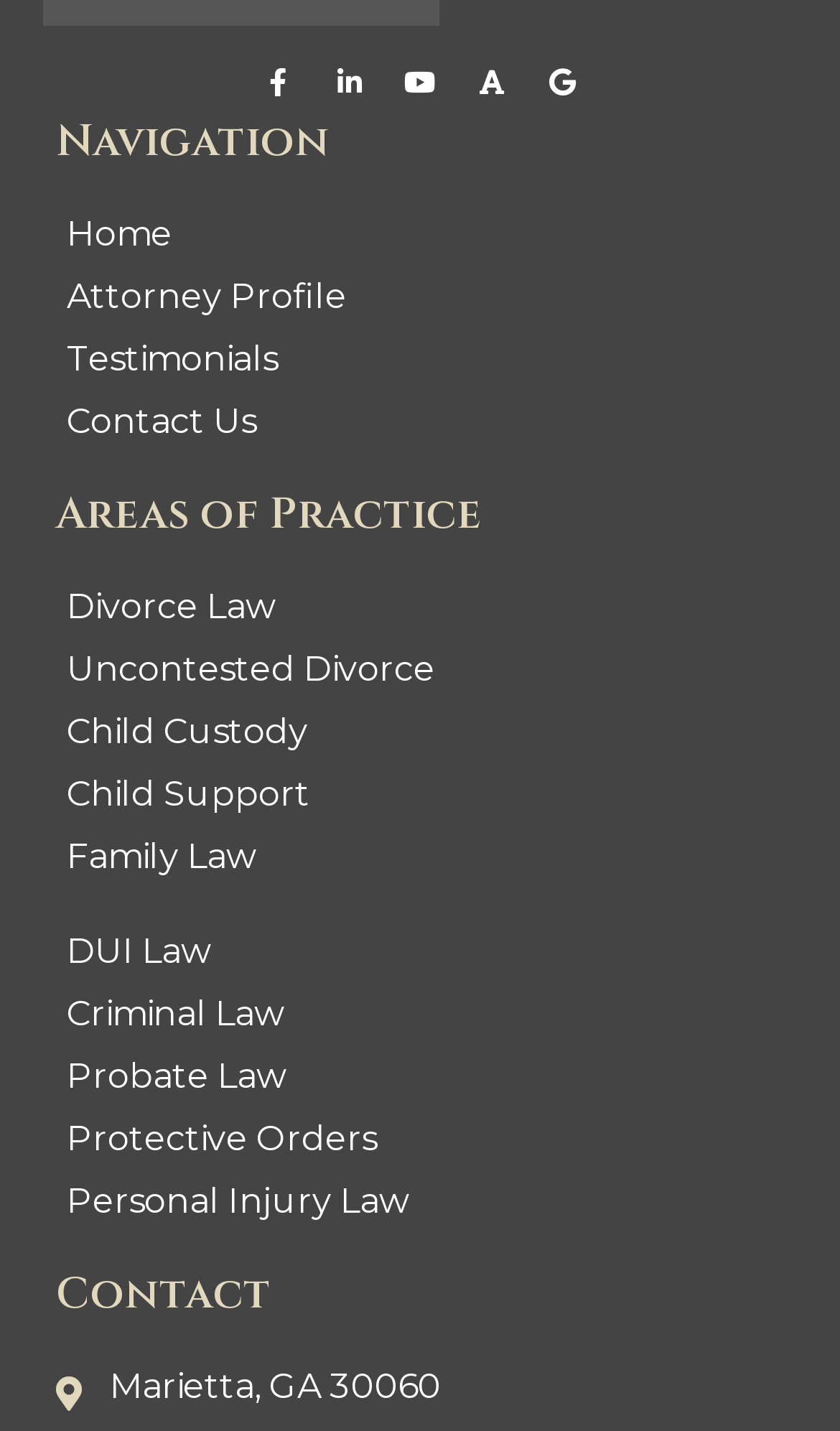Answer the question below with a single word or a brief phrase: 
What social media platforms are linked on the top?

Facebook, Linkedin, Youtube, Font, Google